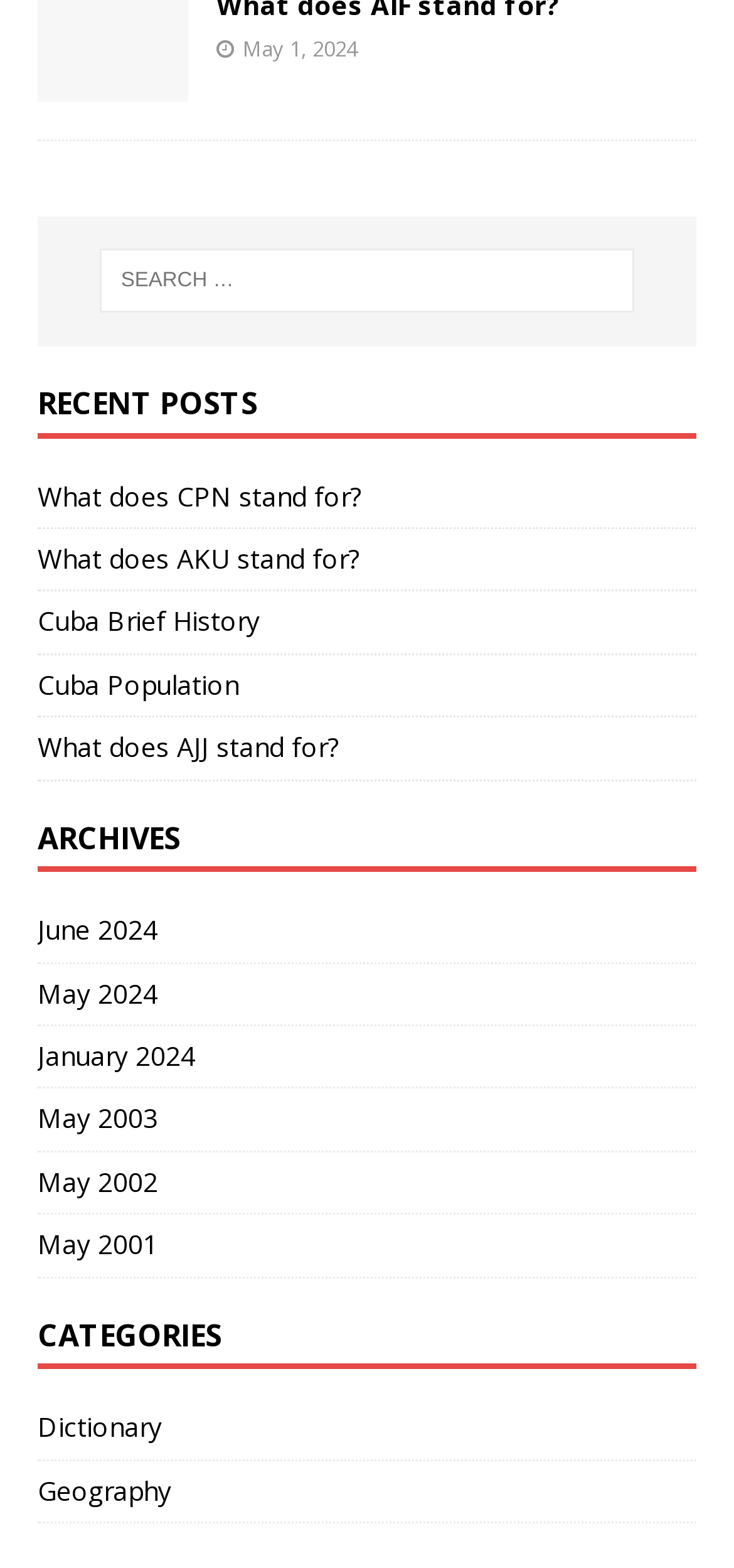What are the archives listed on the webpage?
Refer to the image and provide a thorough answer to the question.

The archives are listed under the heading 'ARCHIVES' with bounding box coordinates [0.051, 0.522, 0.949, 0.556], and they include links to specific months and years, such as 'June 2024', 'May 2024', 'January 2024', and so on.